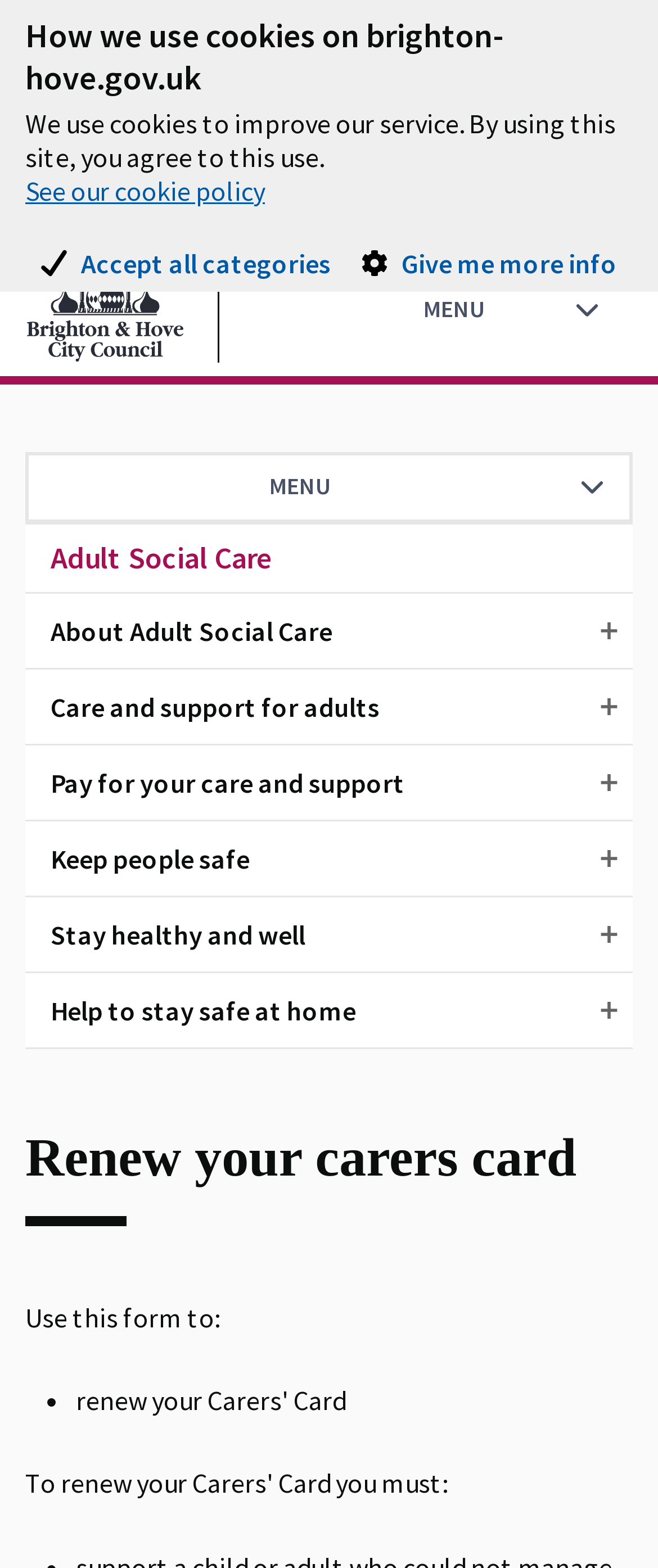Find the bounding box coordinates for the area that should be clicked to accomplish the instruction: "Click the 'Skip to main content' link".

[0.0, 0.0, 0.077, 0.032]